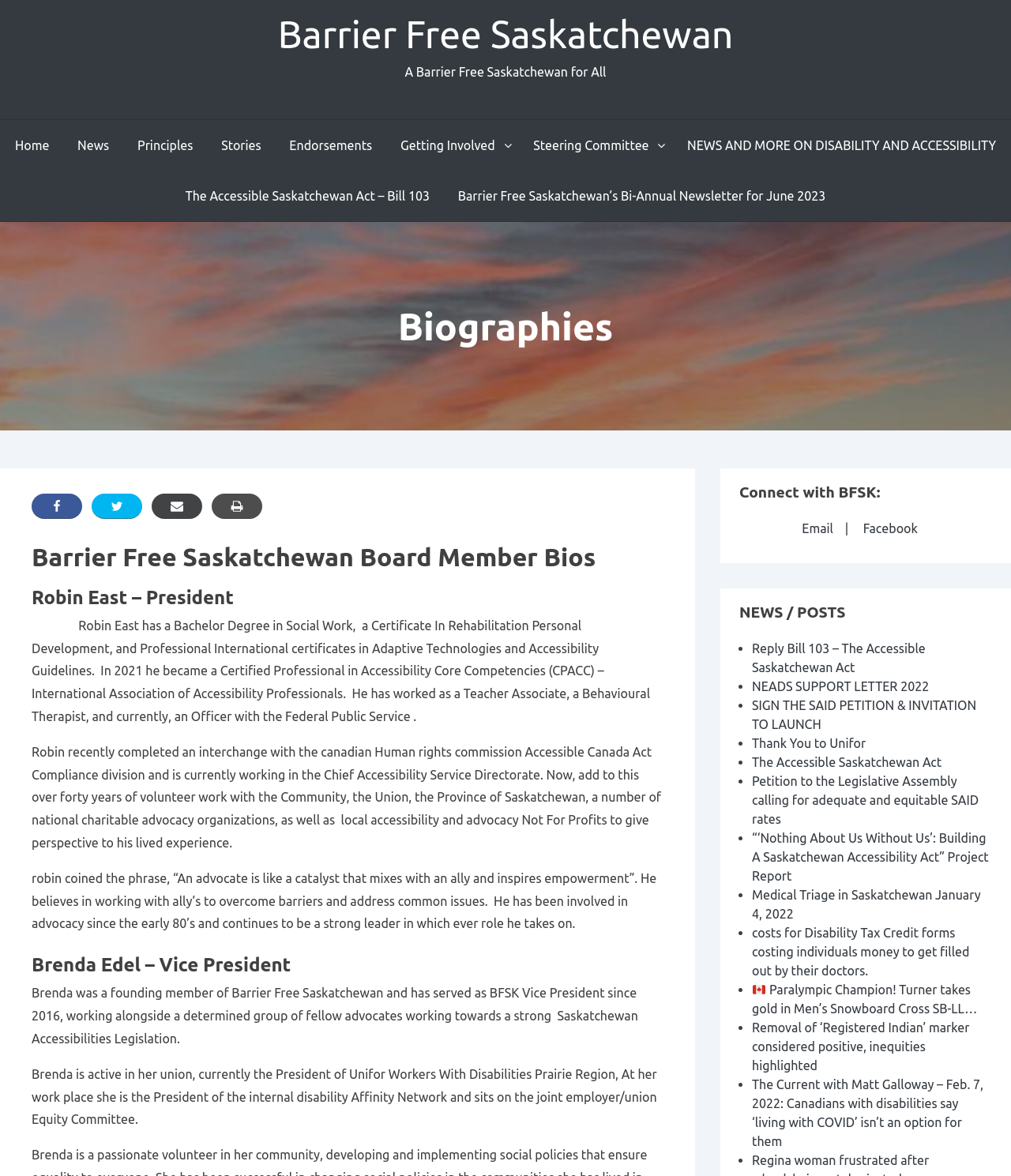Please specify the bounding box coordinates of the clickable region necessary for completing the following instruction: "Read about Robin East's biography". The coordinates must consist of four float numbers between 0 and 1, i.e., [left, top, right, bottom].

[0.031, 0.526, 0.643, 0.615]